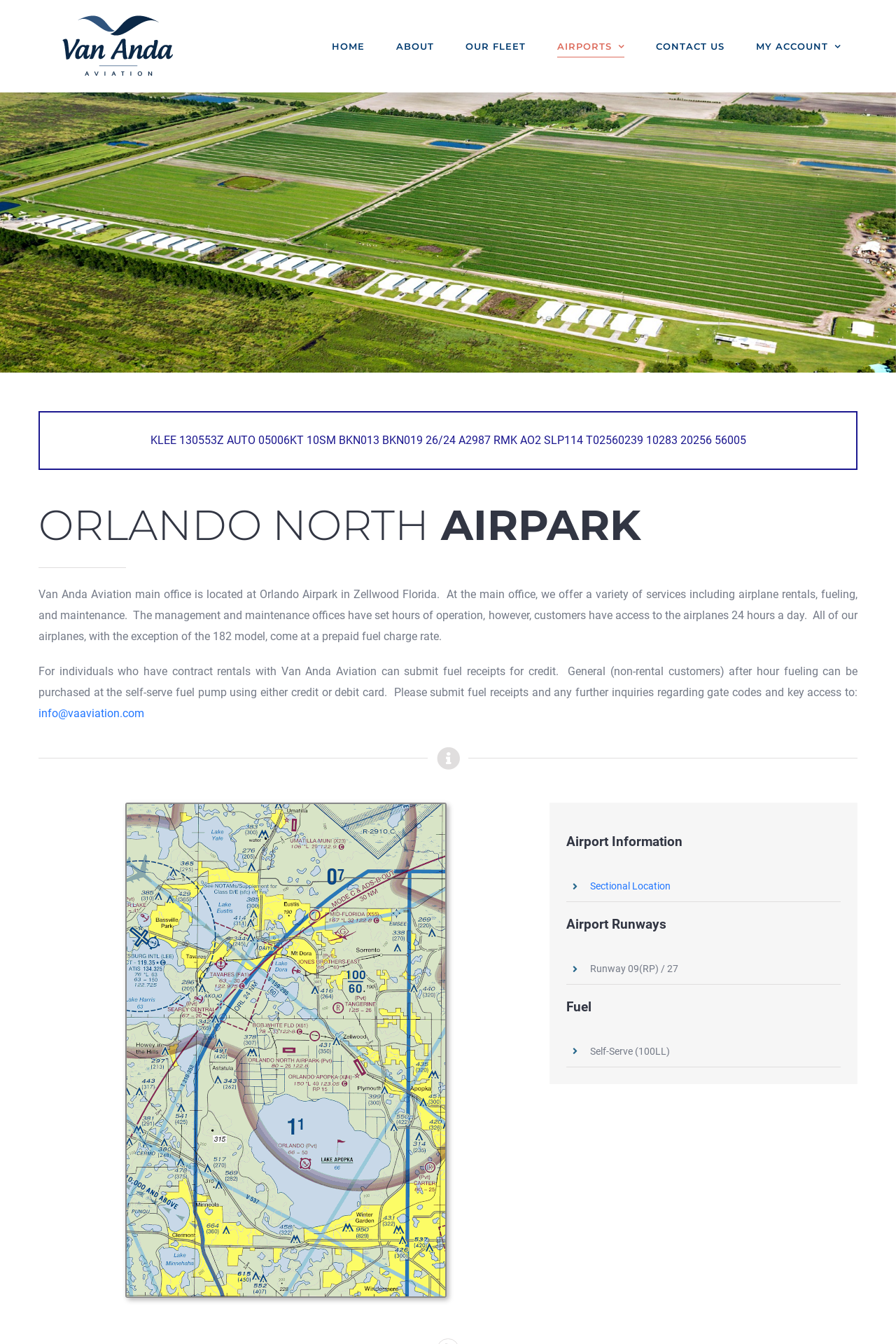Using the details from the image, please elaborate on the following question: What services are offered at the main office?

I found the answer by reading the static text that says 'At the main office, we offer a variety of services including airplane rentals, fueling, and maintenance.' This text is located below the text that describes the location of the main office.